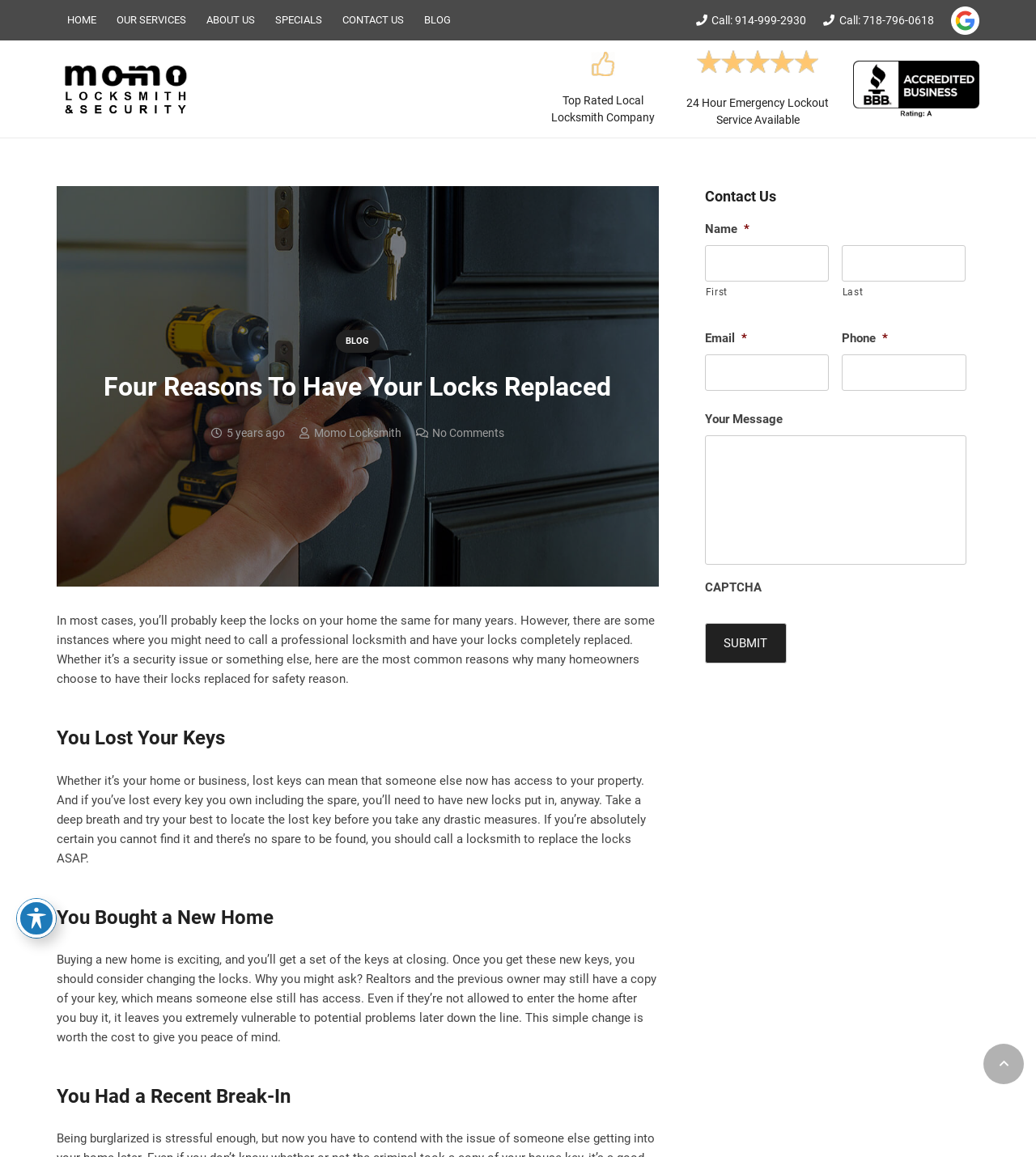Why should you change the locks when buying a new home?
Please use the image to provide an in-depth answer to the question.

I found the answer by reading the section 'You Bought a New Home', which explains that even though you get a new set of keys at closing, the previous owners or realtors may still have a copy of your key. This means someone else still has access to your home, making it a security risk.